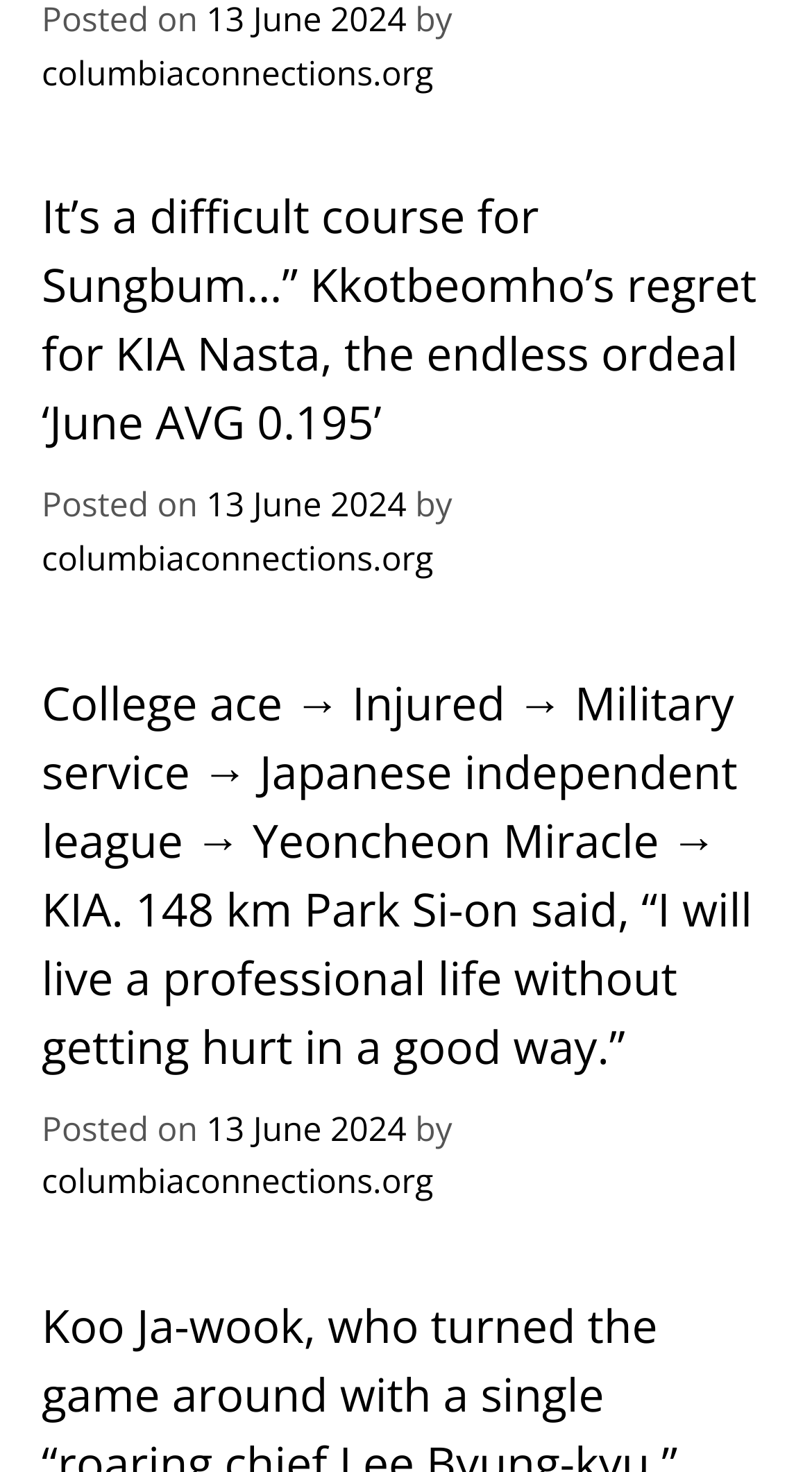When was the second article posted?
Look at the image and respond with a one-word or short phrase answer.

13 June 2024